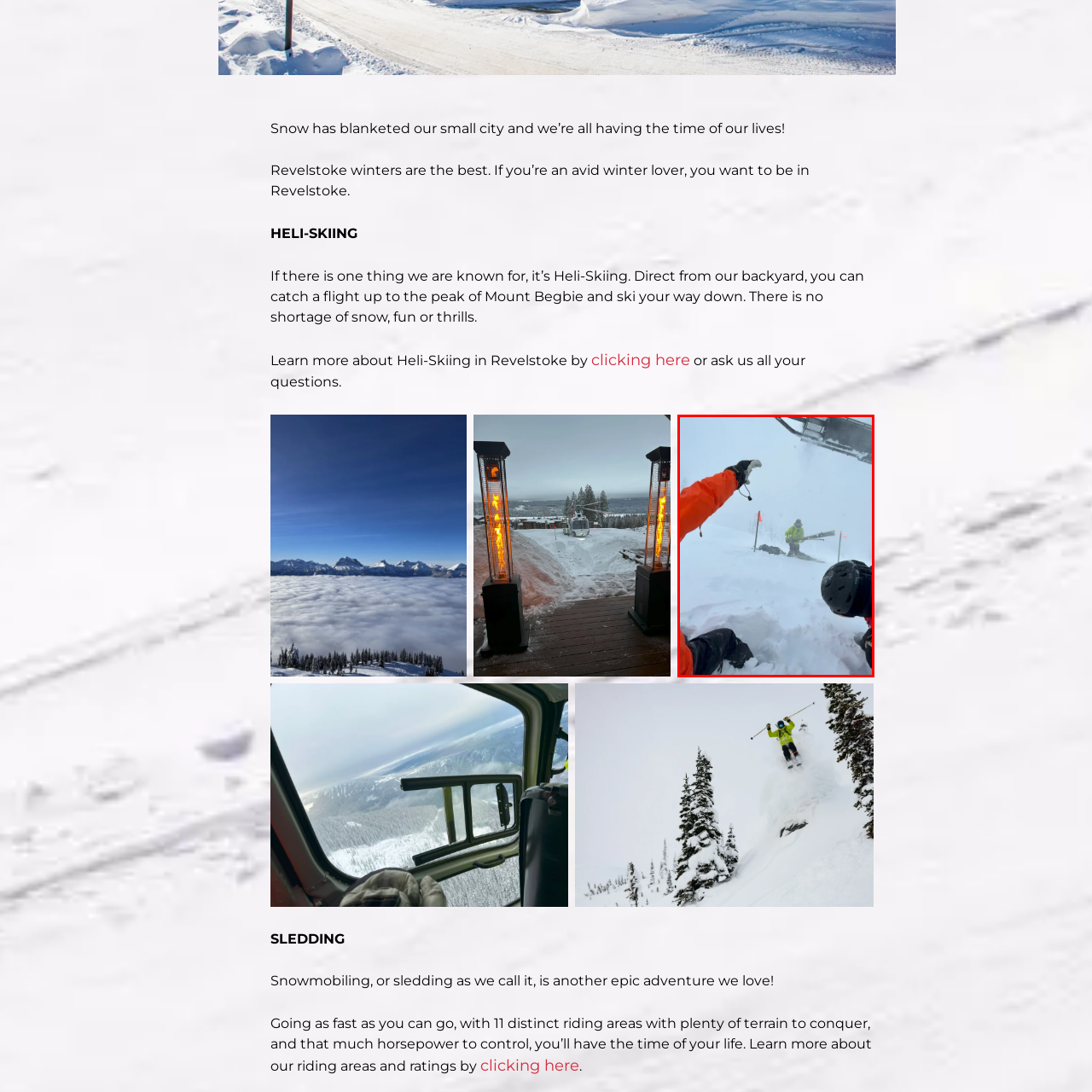Look at the image within the red outlined box, What color is the ski guide's outfit? Provide a one-word or brief phrase answer.

bright yellow